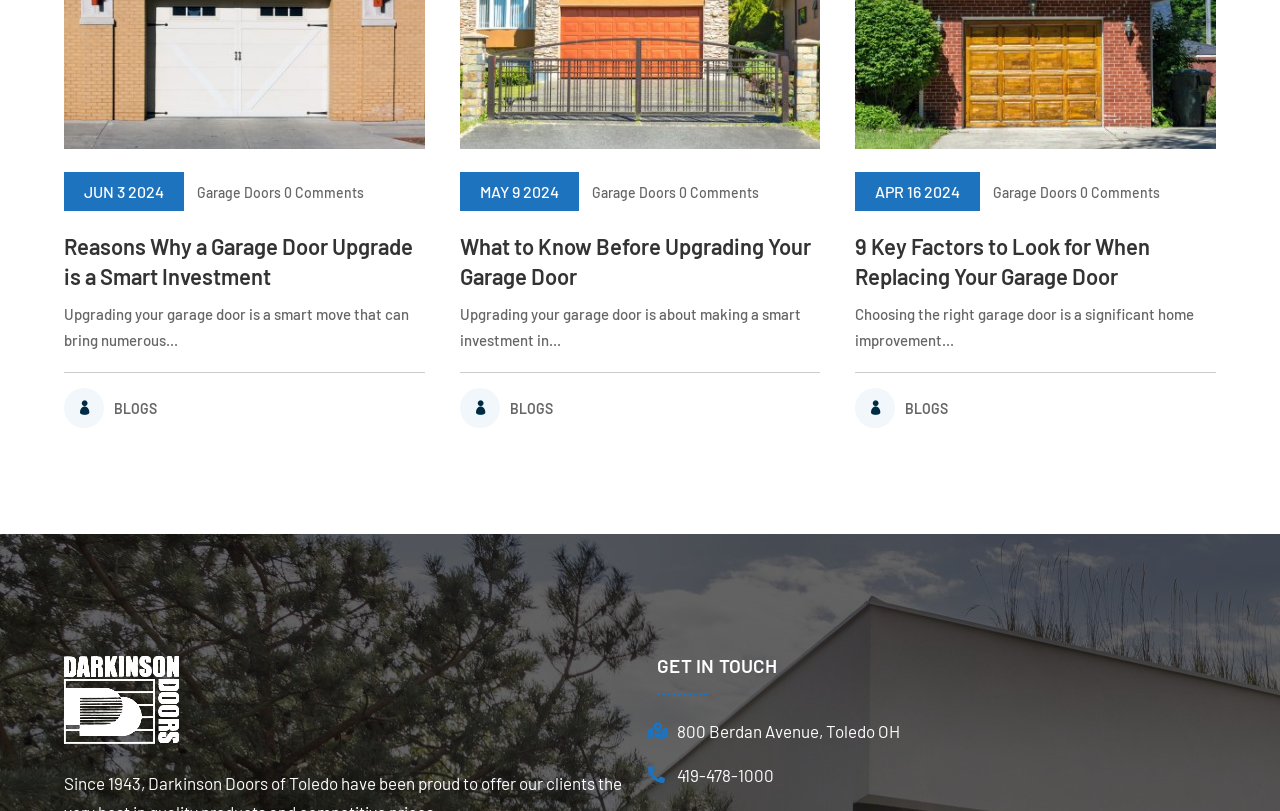What is the topic of the first blog post?
Please use the image to deliver a detailed and complete answer.

The first blog post has a heading 'Reasons Why a Garage Door Upgrade is a Smart Investment' and a link with the same text, indicating that the topic of the post is about upgrading garage doors.